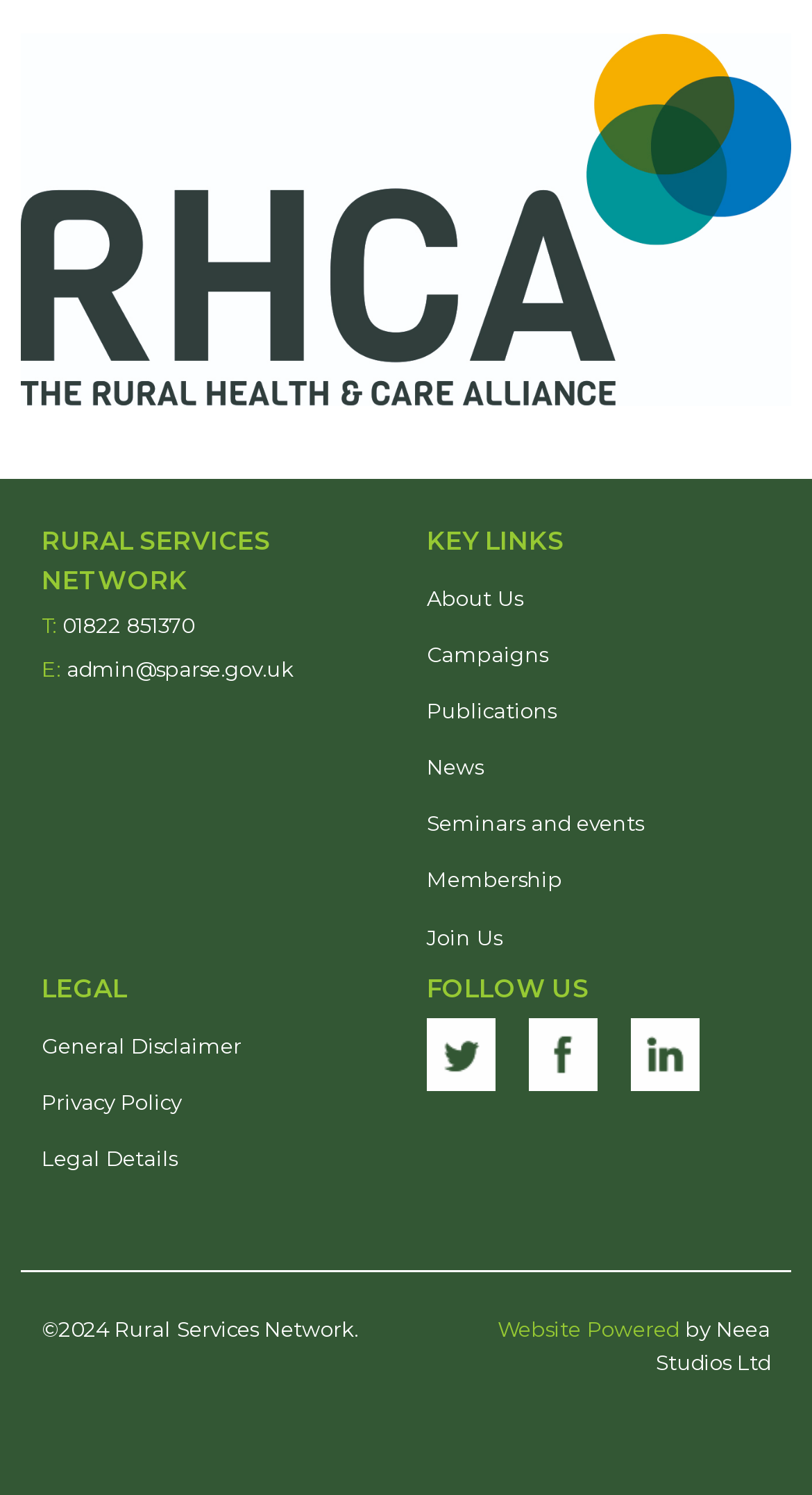Highlight the bounding box coordinates of the region I should click on to meet the following instruction: "Visit the Campaigns page".

[0.526, 0.419, 0.949, 0.457]